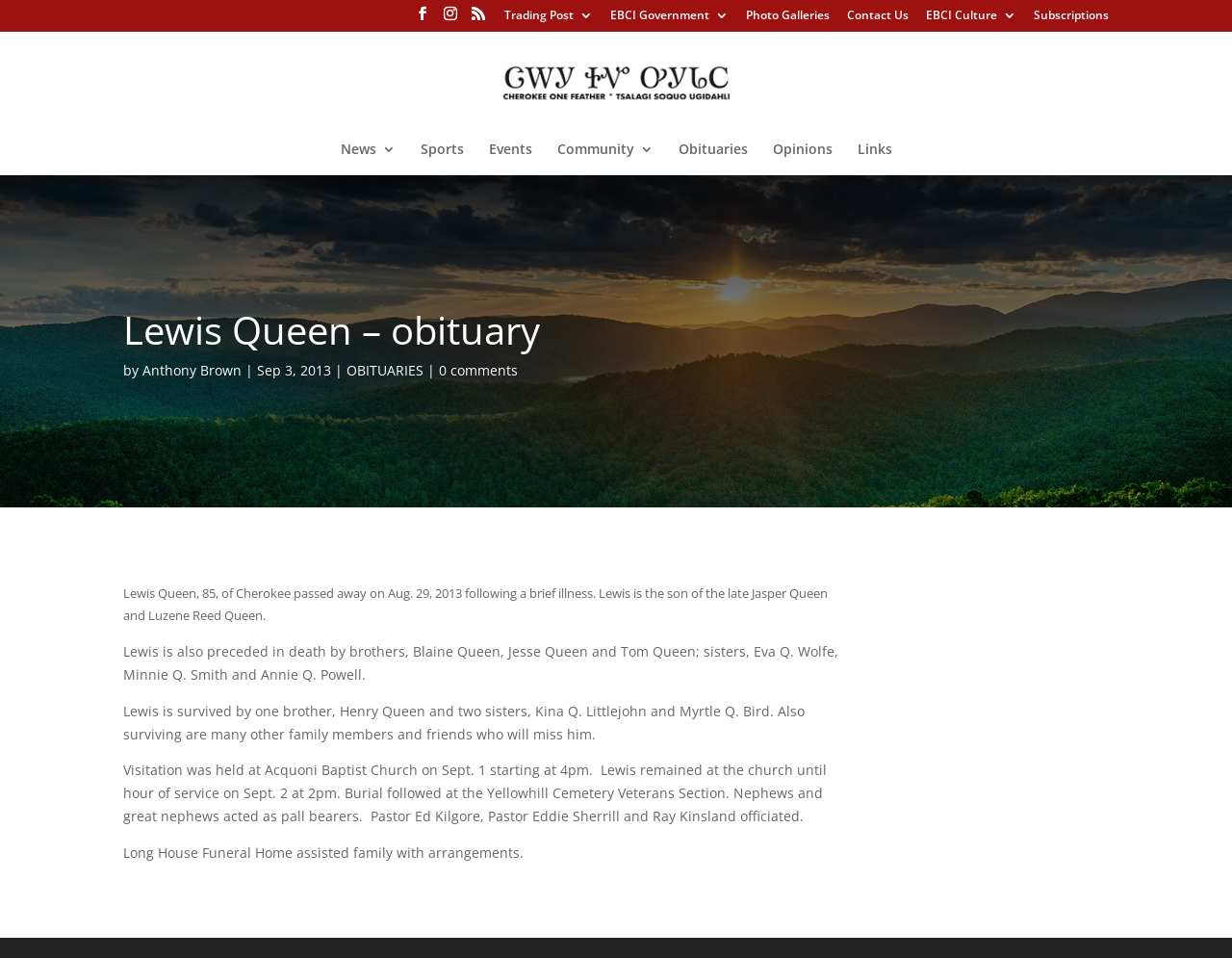Determine the coordinates of the bounding box that should be clicked to complete the instruction: "Read the 'Obituaries' section". The coordinates should be represented by four float numbers between 0 and 1: [left, top, right, bottom].

[0.55, 0.148, 0.607, 0.182]